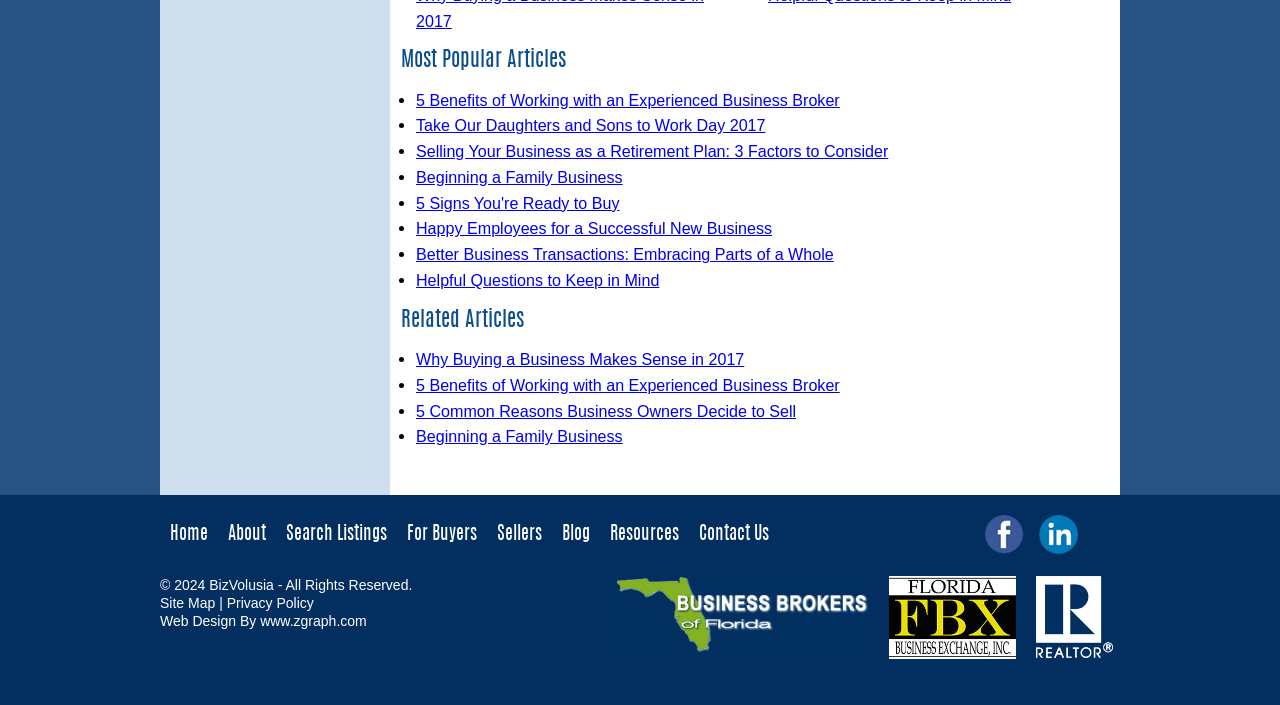What is the main topic of the webpage?
Look at the image and respond to the question as thoroughly as possible.

The webpage appears to be related to business, as it lists various articles and links related to business, such as buying and selling businesses, business brokers, and entrepreneurship.